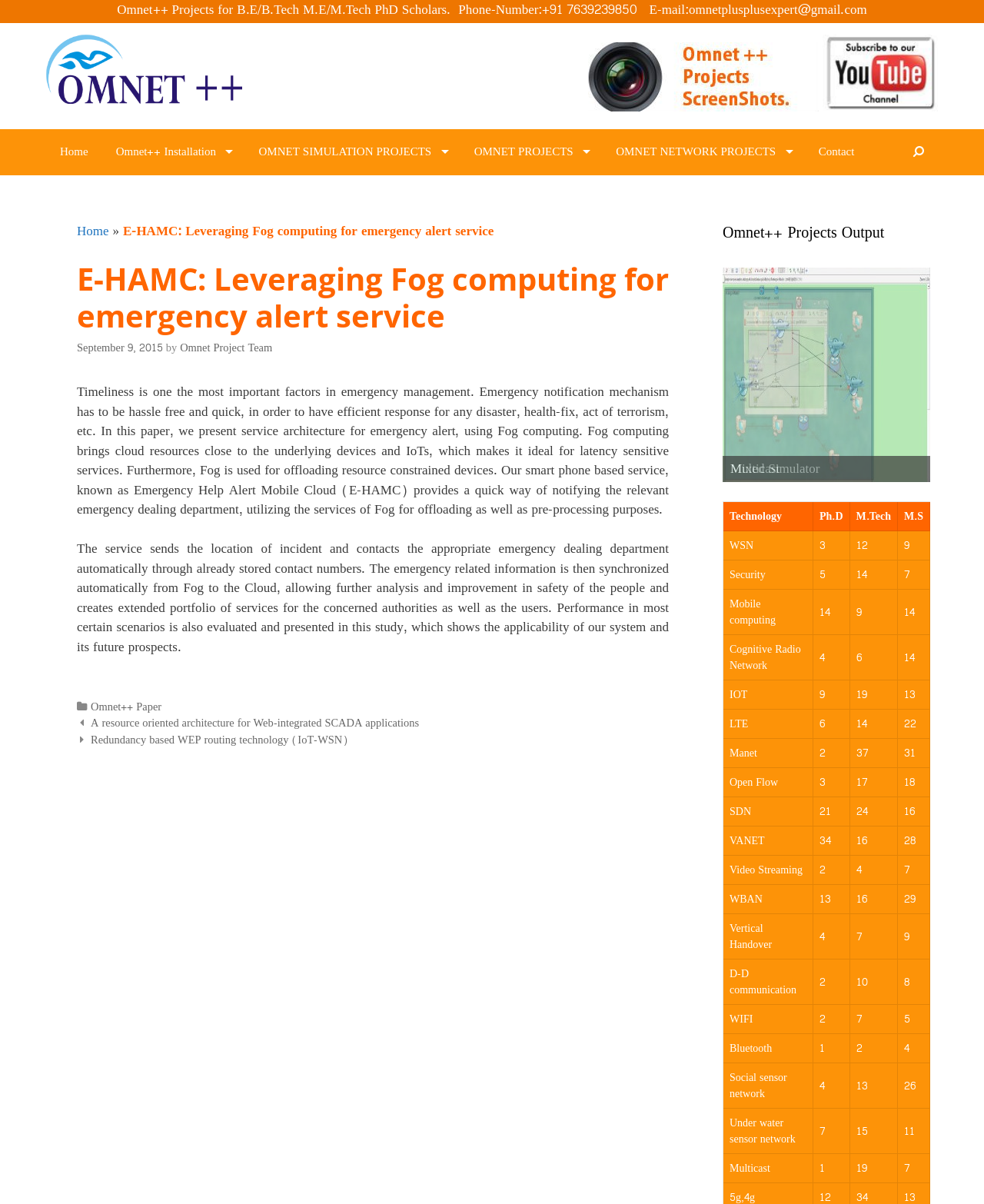Find the bounding box coordinates of the element to click in order to complete the given instruction: "View Omnet++ Projects Videos."

[0.836, 0.079, 0.953, 0.099]